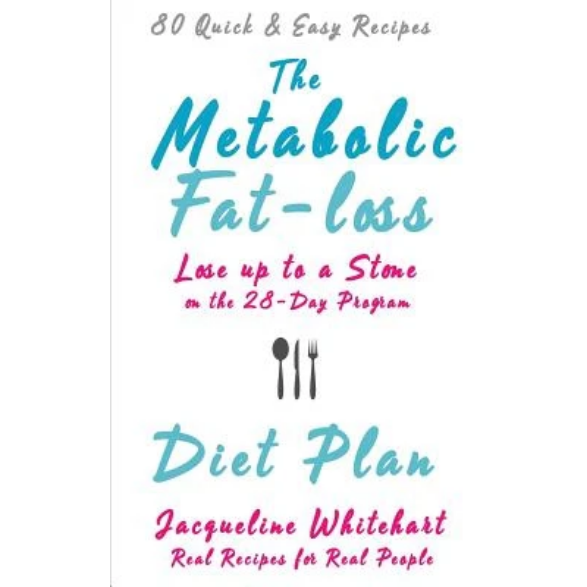Provide a comprehensive description of the image.

The image showcases the cover of "The Metabolic Fat-loss Diet Plan," authored by Jacqueline Whitehart. The vibrant design highlights the title in a playful mix of colors, featuring bold turquoise lettering for "The Metabolic" and a striking pink for "Fat-loss." Below the title, the subtitle reads "Lose up to a Stone on the 28-Day Program," promising readers a structured approach to weight loss. At the bottom, the phrase "Real Recipes for Real People" emphasizes accessibility and practicality in dieting. The cover includes a simple fork and spoon graphic that reinforces the culinary theme, making it clear that the book contains 80 quick and easy recipes aimed at aiding participants in their weight loss journey.